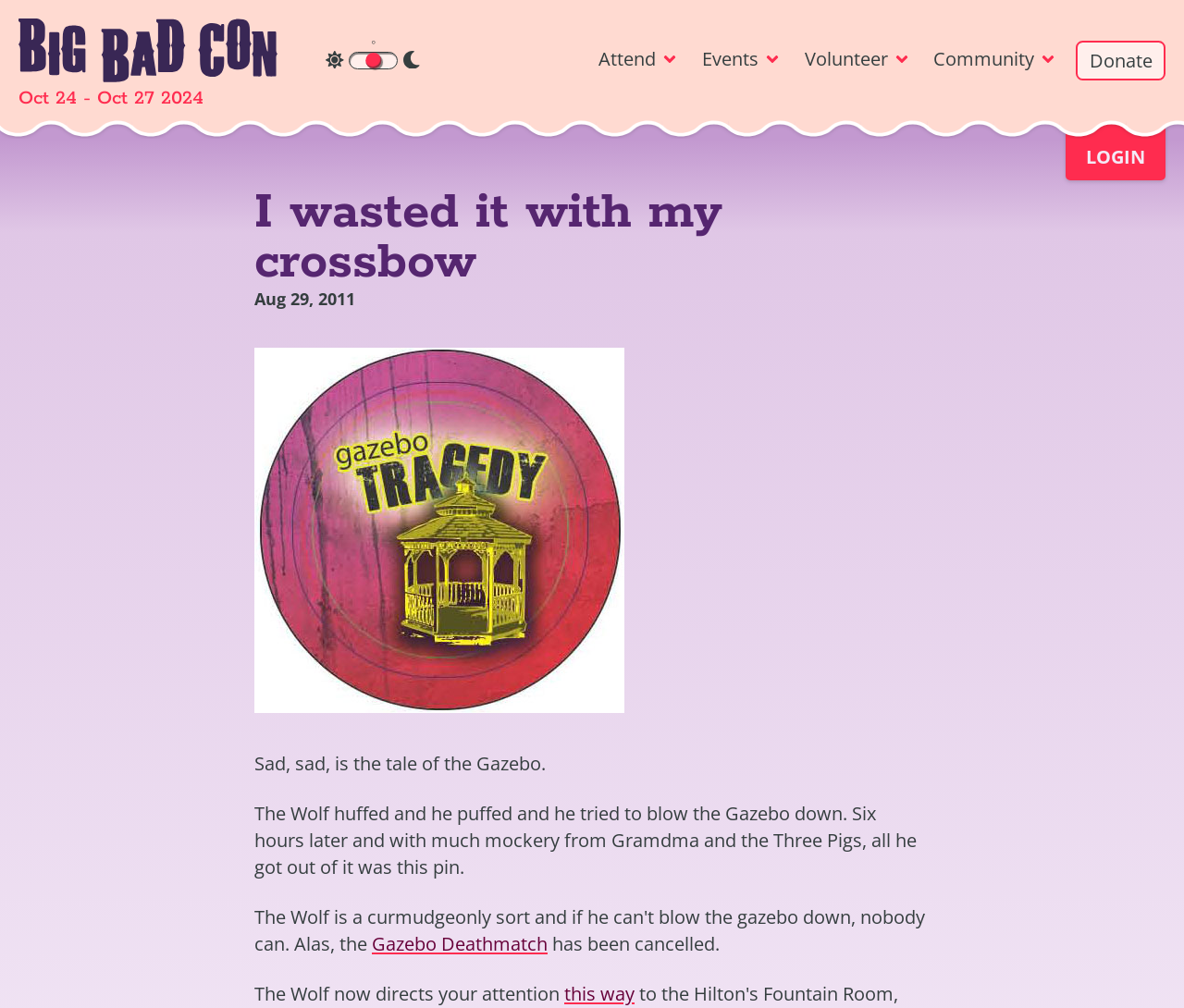Please identify the bounding box coordinates of the element I need to click to follow this instruction: "Click the 'Big Bad Con' link".

[0.016, 0.018, 0.234, 0.081]